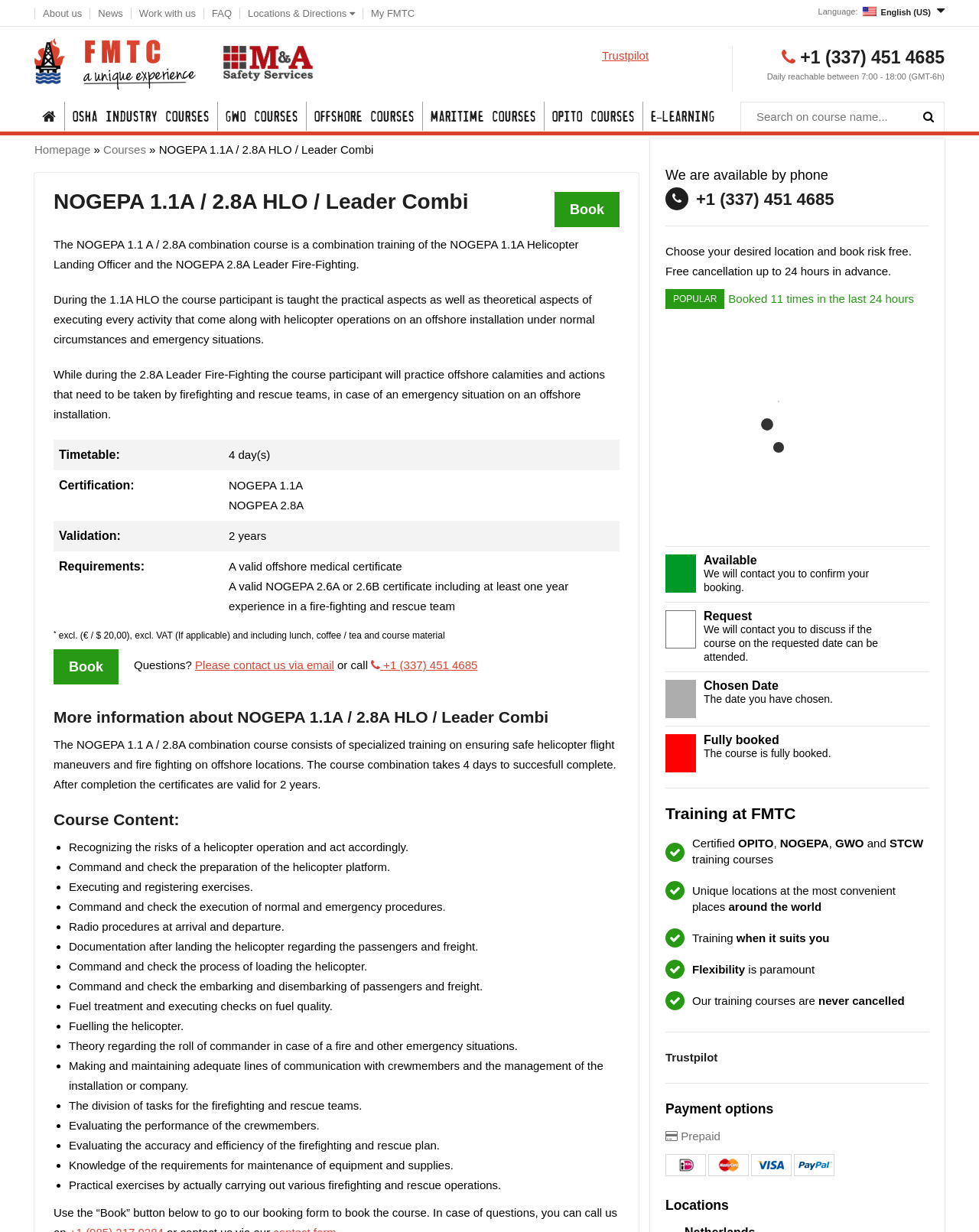Find and provide the bounding box coordinates for the UI element described here: "+1 (337) 451 4685". The coordinates should be given as four float numbers between 0 and 1: [left, top, right, bottom].

[0.776, 0.038, 0.965, 0.055]